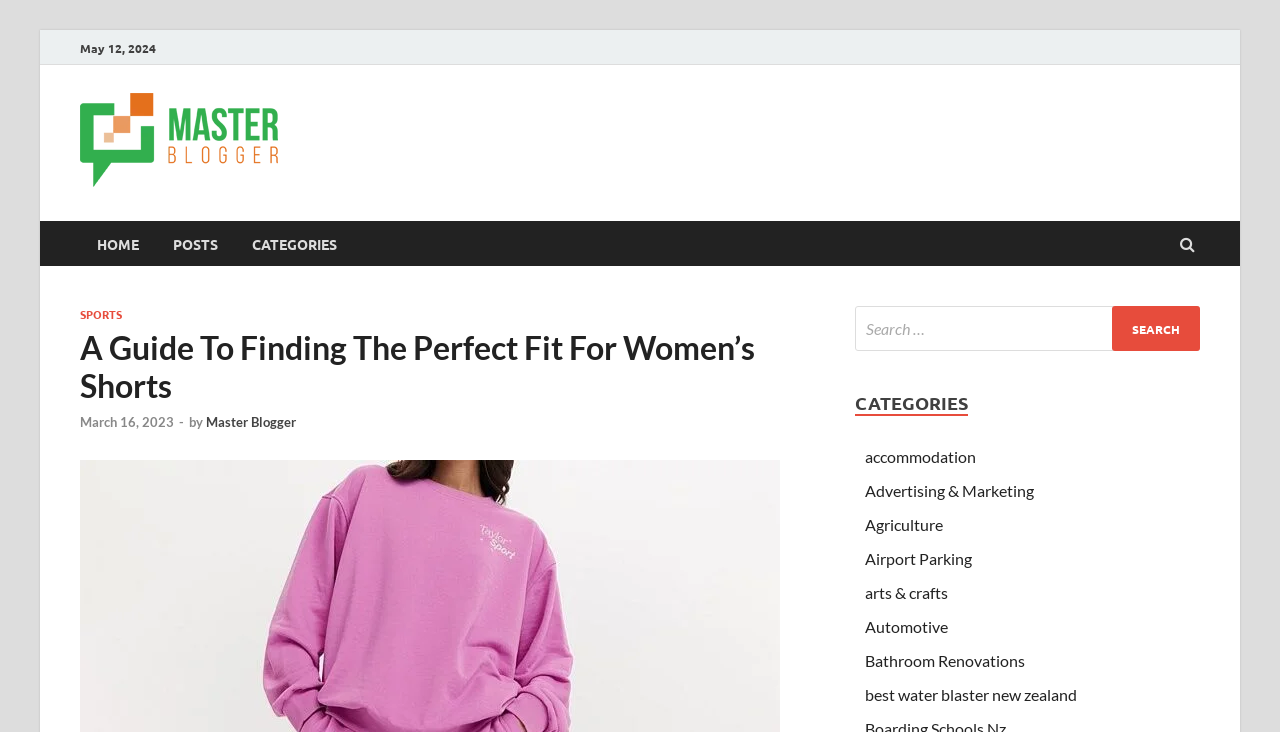Please provide the bounding box coordinates for the element that needs to be clicked to perform the following instruction: "go to the home page". The coordinates should be given as four float numbers between 0 and 1, i.e., [left, top, right, bottom].

[0.062, 0.302, 0.122, 0.363]